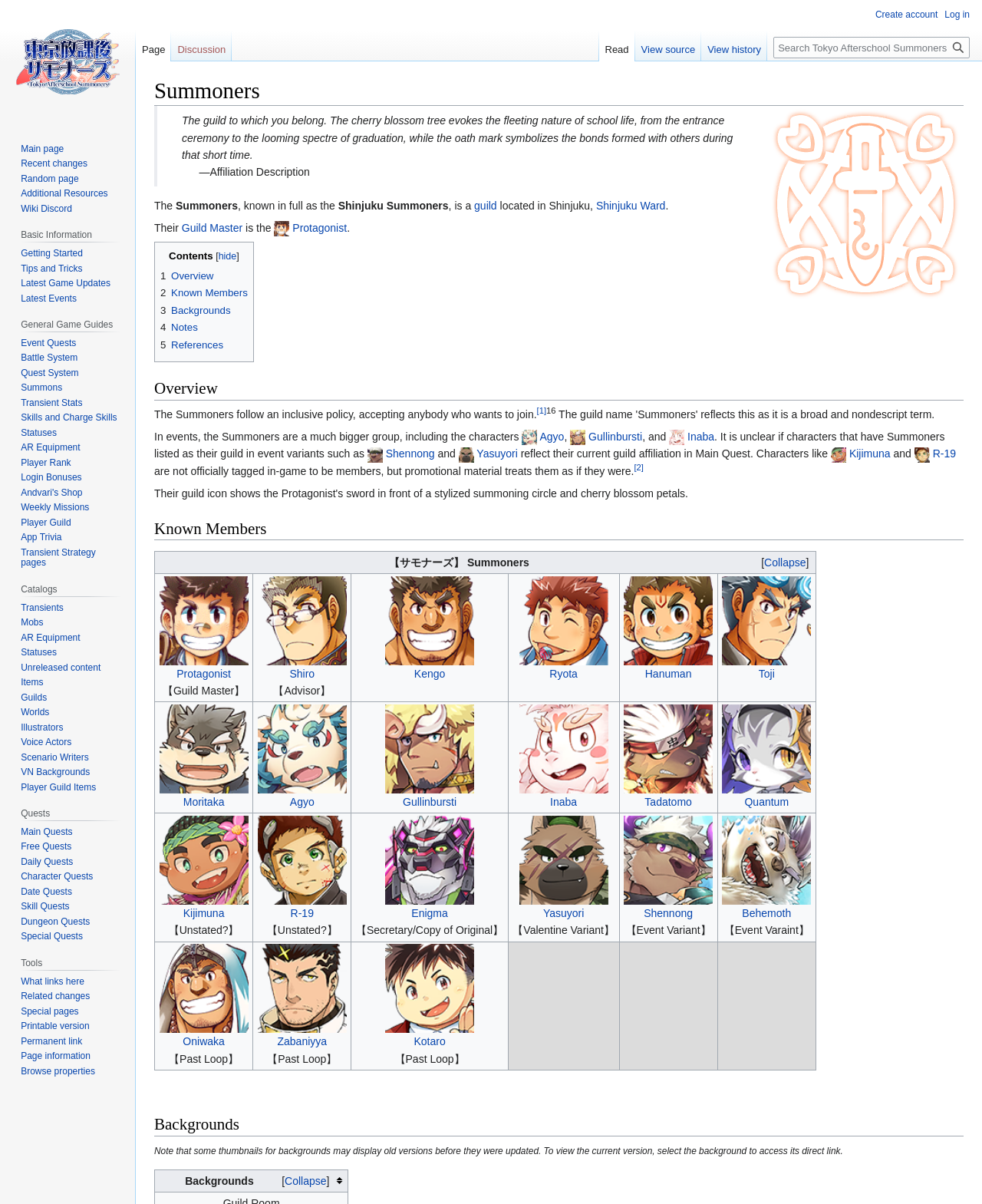Locate the UI element described by AR Equipment and provide its bounding box coordinates. Use the format (top-left x, top-left y, bottom-right x, bottom-right y) with all values as floating point numbers between 0 and 1.

[0.021, 0.367, 0.082, 0.376]